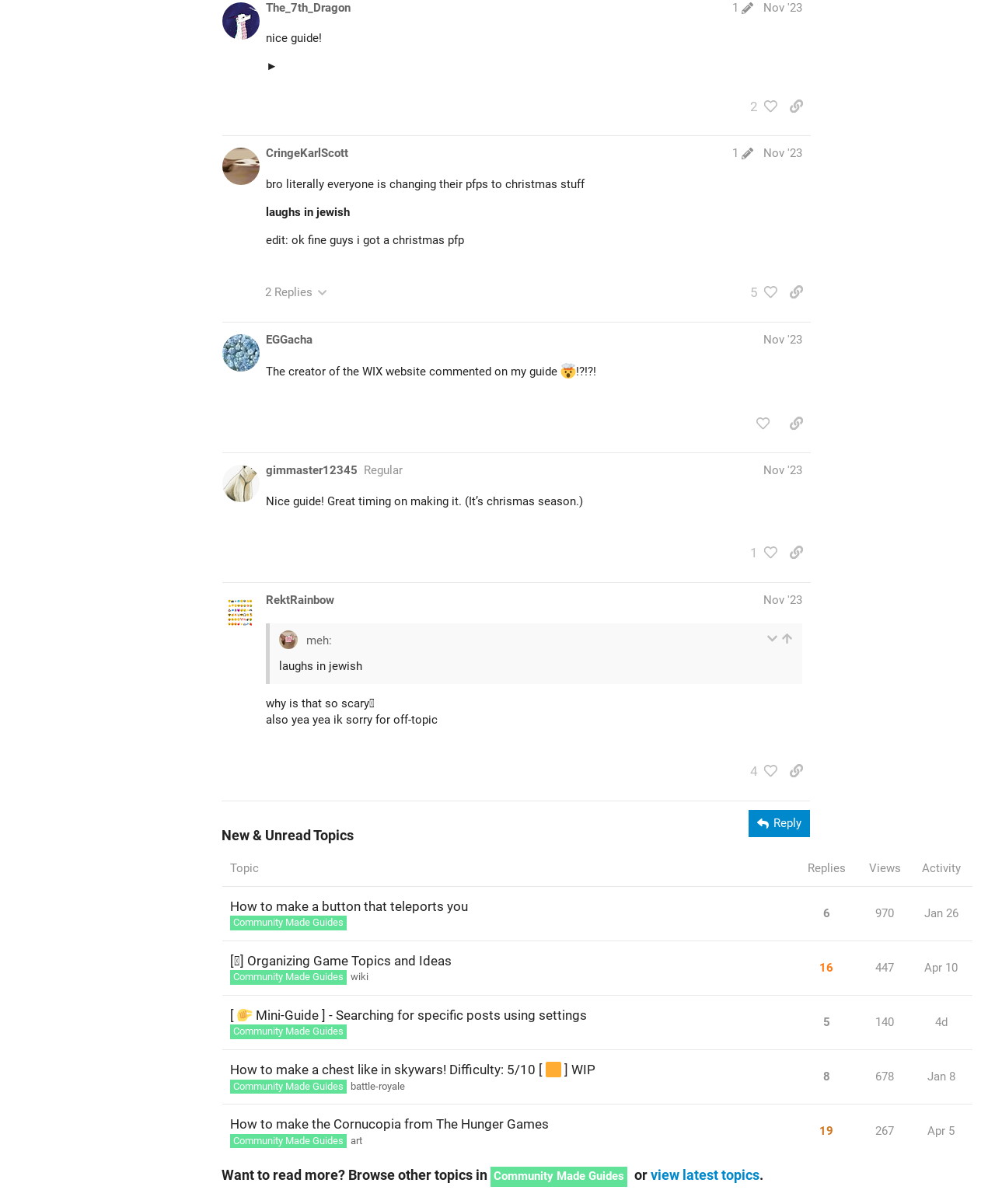Locate the bounding box coordinates of the element's region that should be clicked to carry out the following instruction: "View the post by @CringeKarlScott". The coordinates need to be four float numbers between 0 and 1, i.e., [left, top, right, bottom].

[0.259, 0.121, 0.815, 0.137]